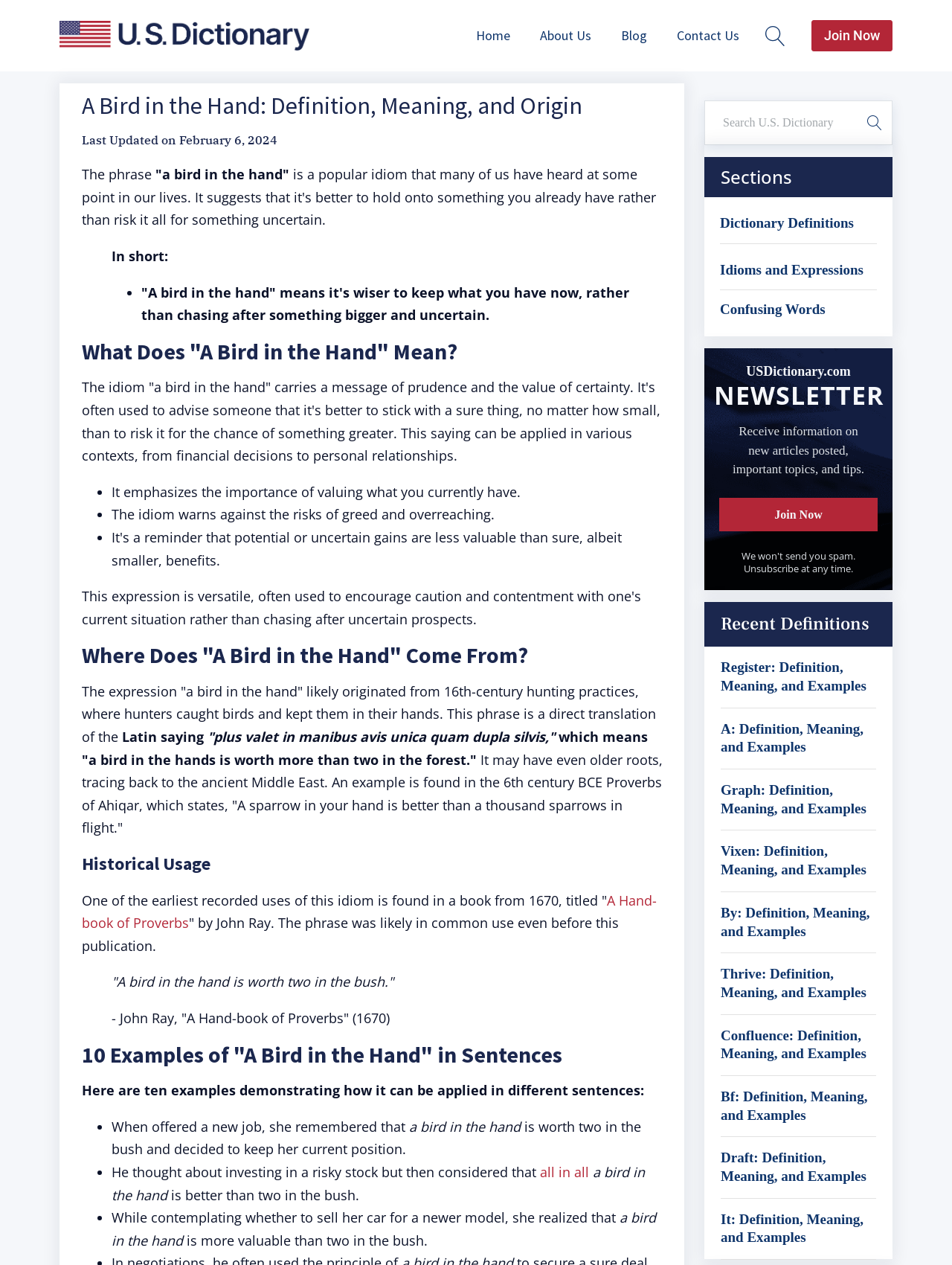Please give the bounding box coordinates of the area that should be clicked to fulfill the following instruction: "Click on the 'Join Now' button". The coordinates should be in the format of four float numbers from 0 to 1, i.e., [left, top, right, bottom].

[0.852, 0.016, 0.938, 0.04]